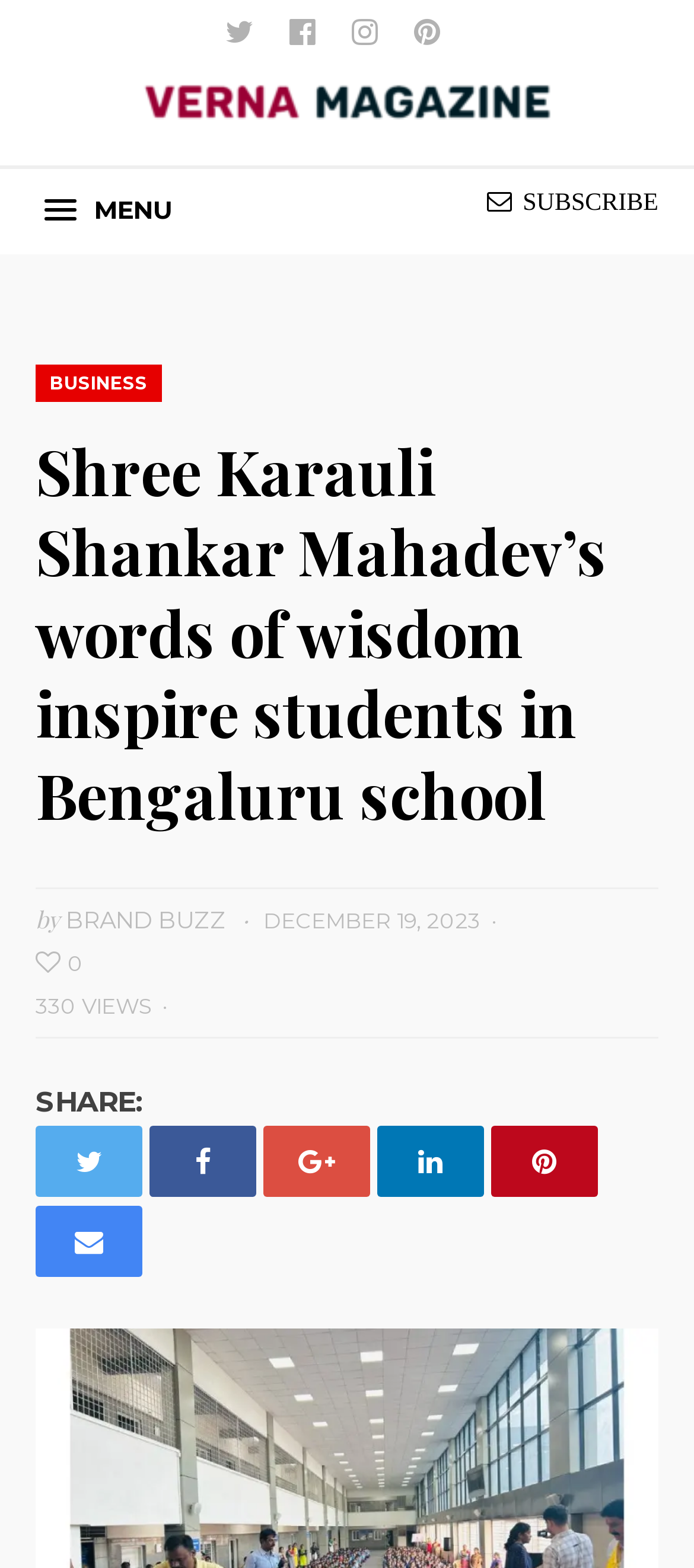What is the category of the article?
Use the image to answer the question with a single word or phrase.

BUSINESS